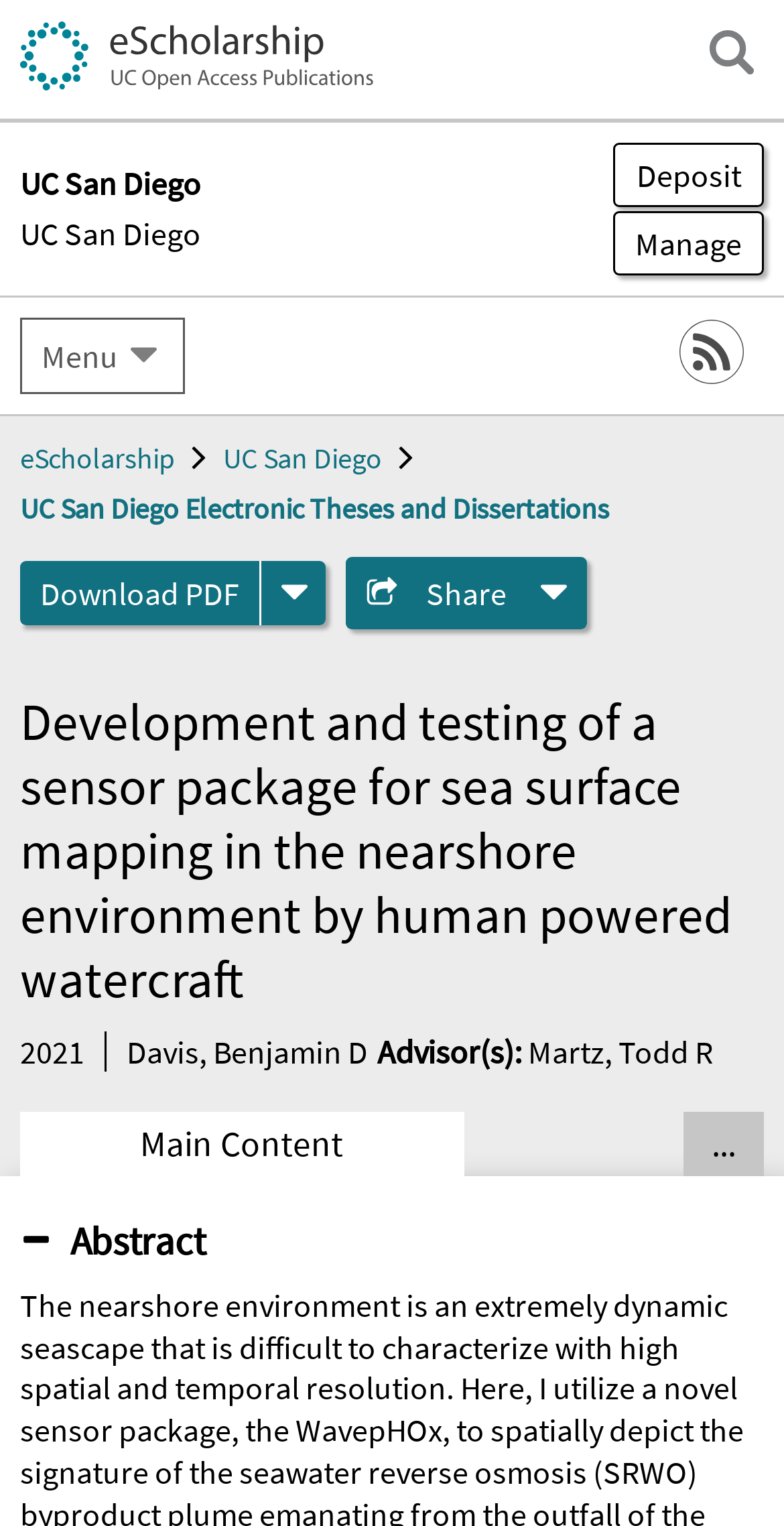Provide a brief response to the question using a single word or phrase: 
What is the year of the research?

2021